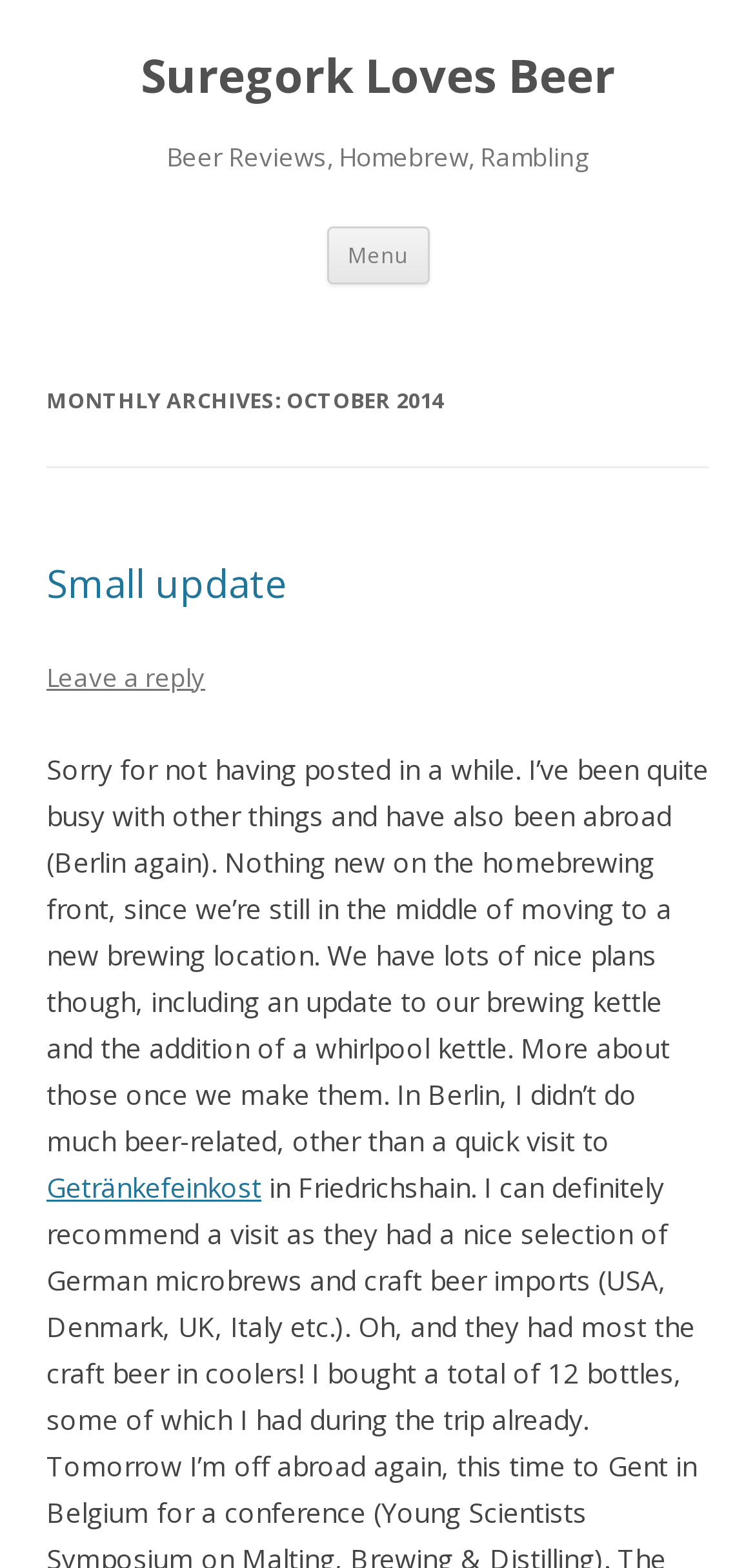Look at the image and answer the question in detail:
What is the author planning to update in their brewing setup?

The author mentions that they have plans to update their brewing kettle and add a whirlpool kettle, but doesn't provide further details. This suggests that the author is planning to make changes to their homebrewing equipment.